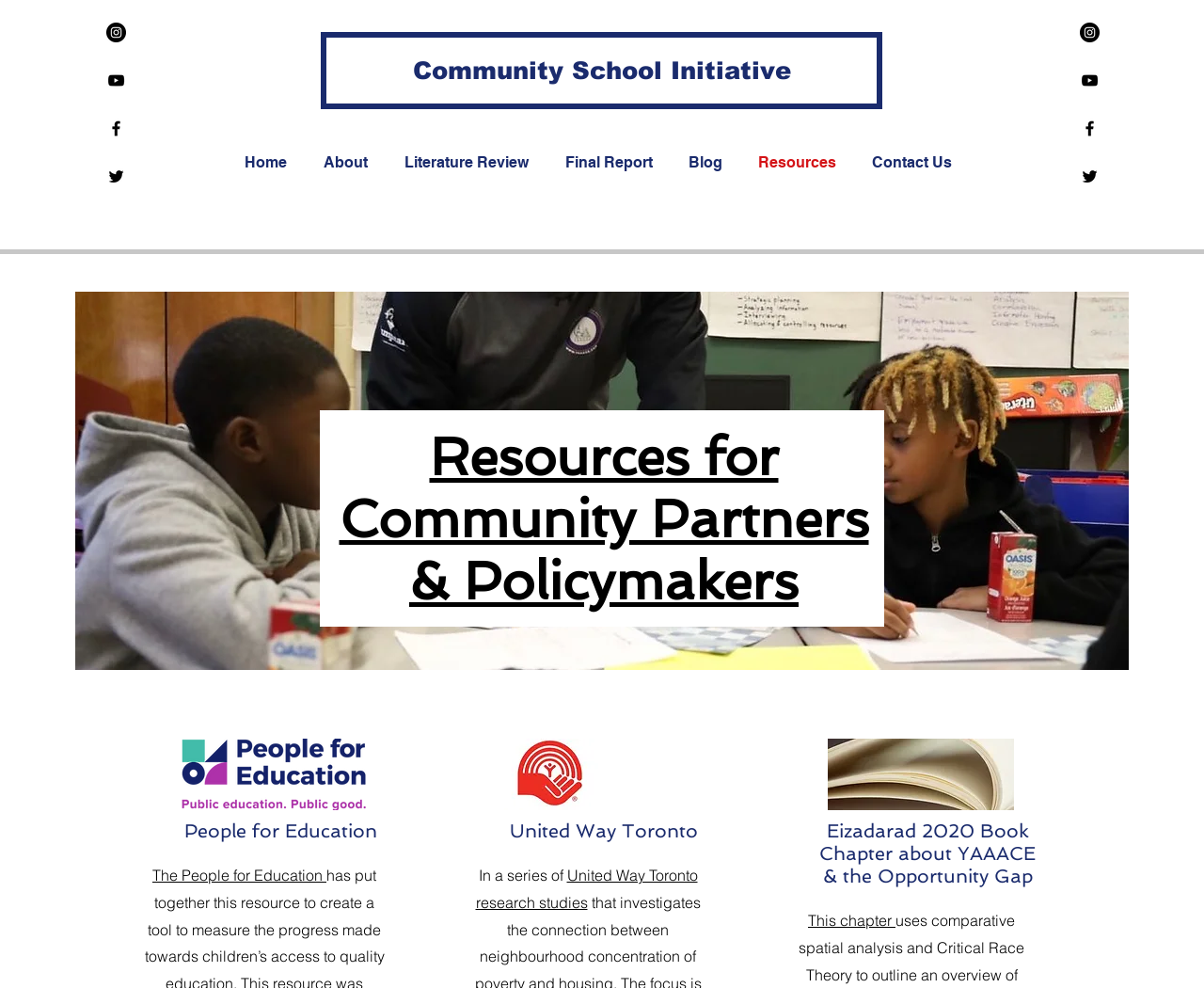Generate a thorough caption that explains the contents of the webpage.

The webpage is about Community Partners and Policymakers, specifically related to Community School. At the top left, there is a social bar with four links to Instagram, YouTube, Facebook, and Twitter, each accompanied by an image. Below this social bar, there is a link to "Community School Initiative".

On the top right, there is a navigation menu with links to "Home", "About", "Literature Review", "Final Report", "Blog", "Resources", and "Contact Us". 

In the middle of the page, there is a large image of a person, Devon, with two youth. Below this image, there is a heading "Resources for Community Partners & Policymakers". 

Further down, there are several sections with links and images. On the left, there is a section with a link to "People for Education" and an image of a logo. Next to it, there is a section with a link to "United Way Toronto" and an image of a logo. 

On the right, there is a section with a link to "Books" and an image of a book. Below this, there is a section with a link to a research study and a static text describing a book chapter about YAAACE and the Opportunity Gap.